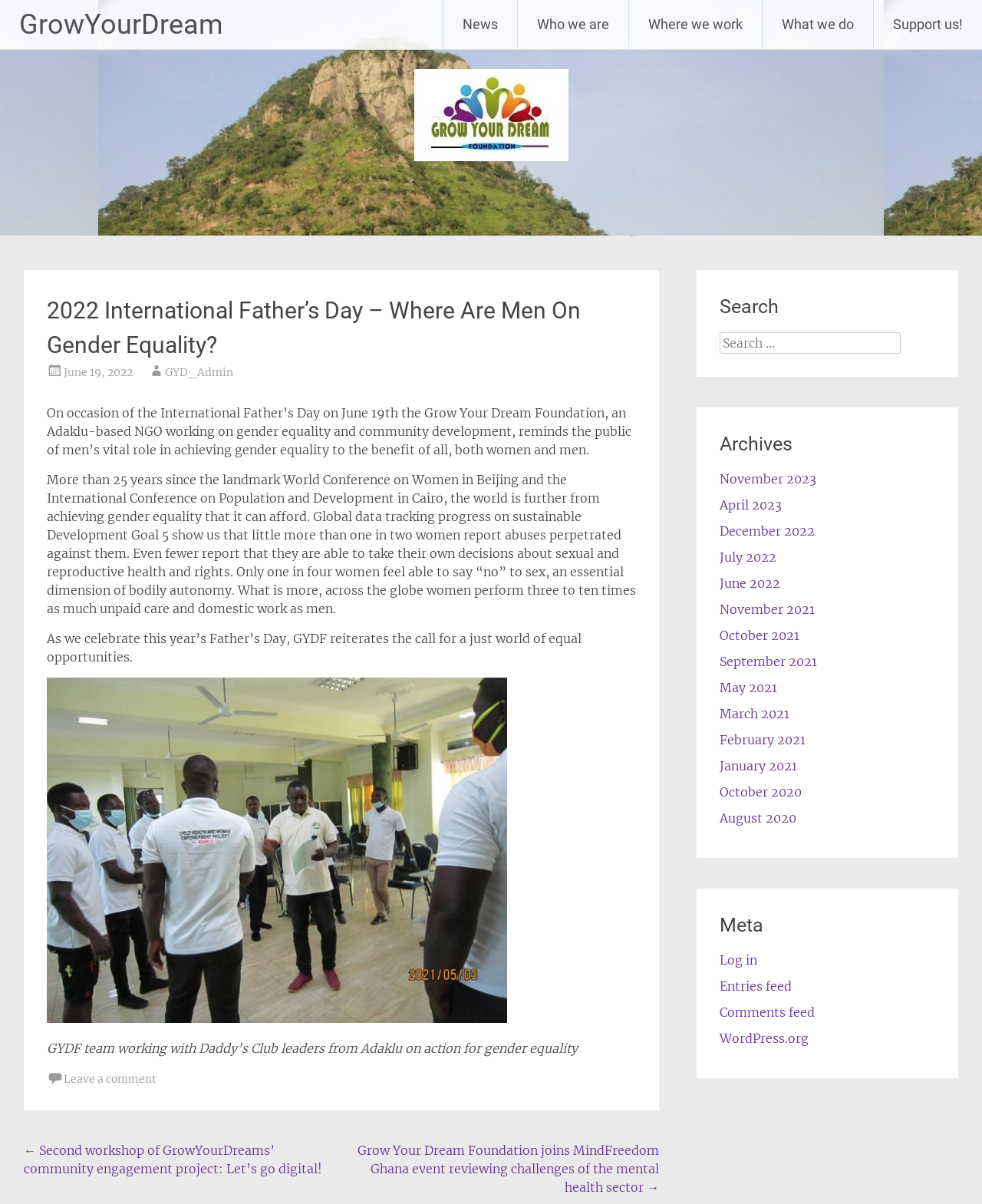Locate the bounding box coordinates of the clickable region necessary to complete the following instruction: "Go to Digit News". Provide the coordinates in the format of four float numbers between 0 and 1, i.e., [left, top, right, bottom].

None